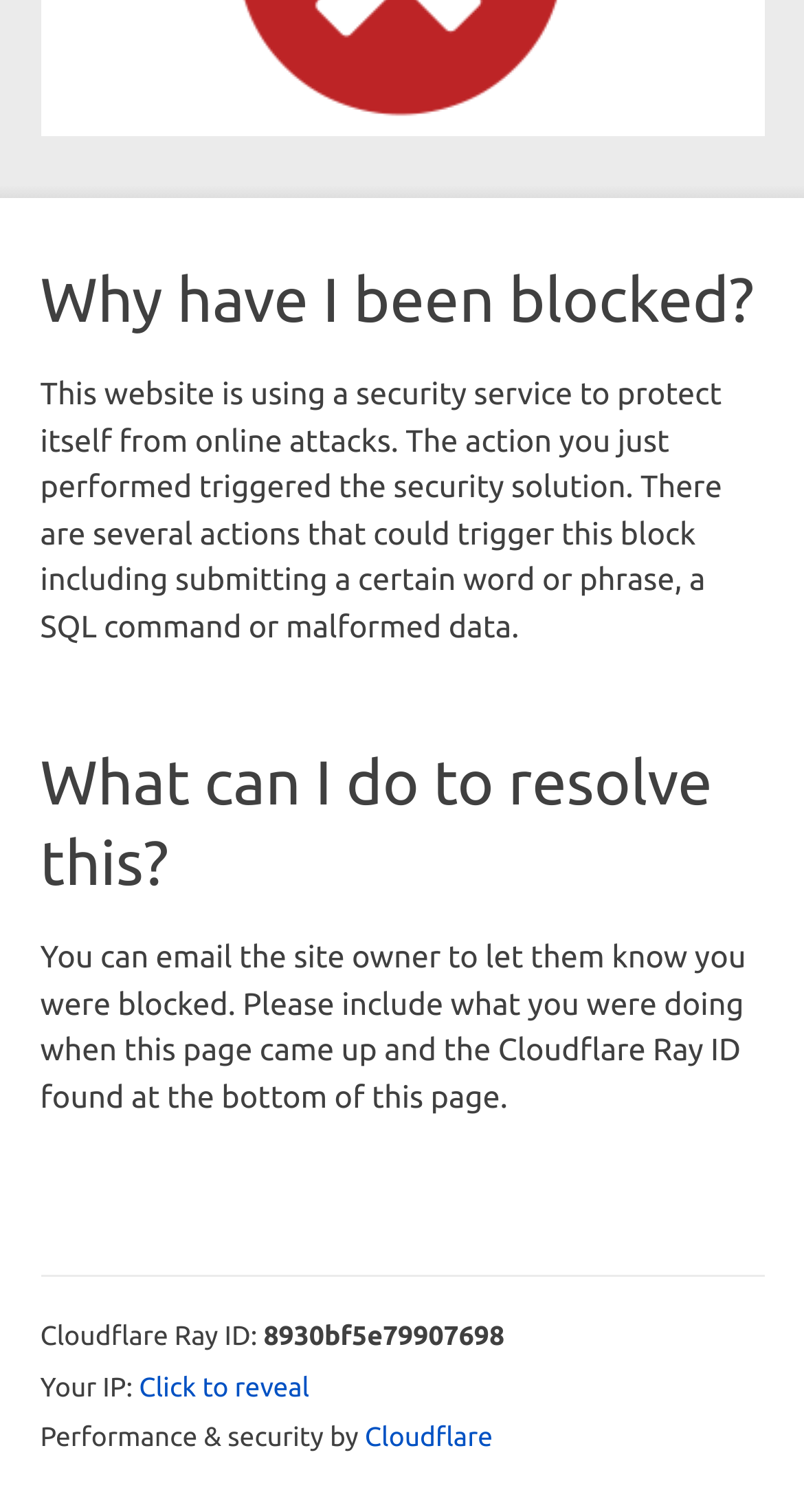From the webpage screenshot, identify the region described by Click to reveal. Provide the bounding box coordinates as (top-left x, top-left y, bottom-right x, bottom-right y), with each value being a floating point number between 0 and 1.

[0.173, 0.906, 0.385, 0.932]